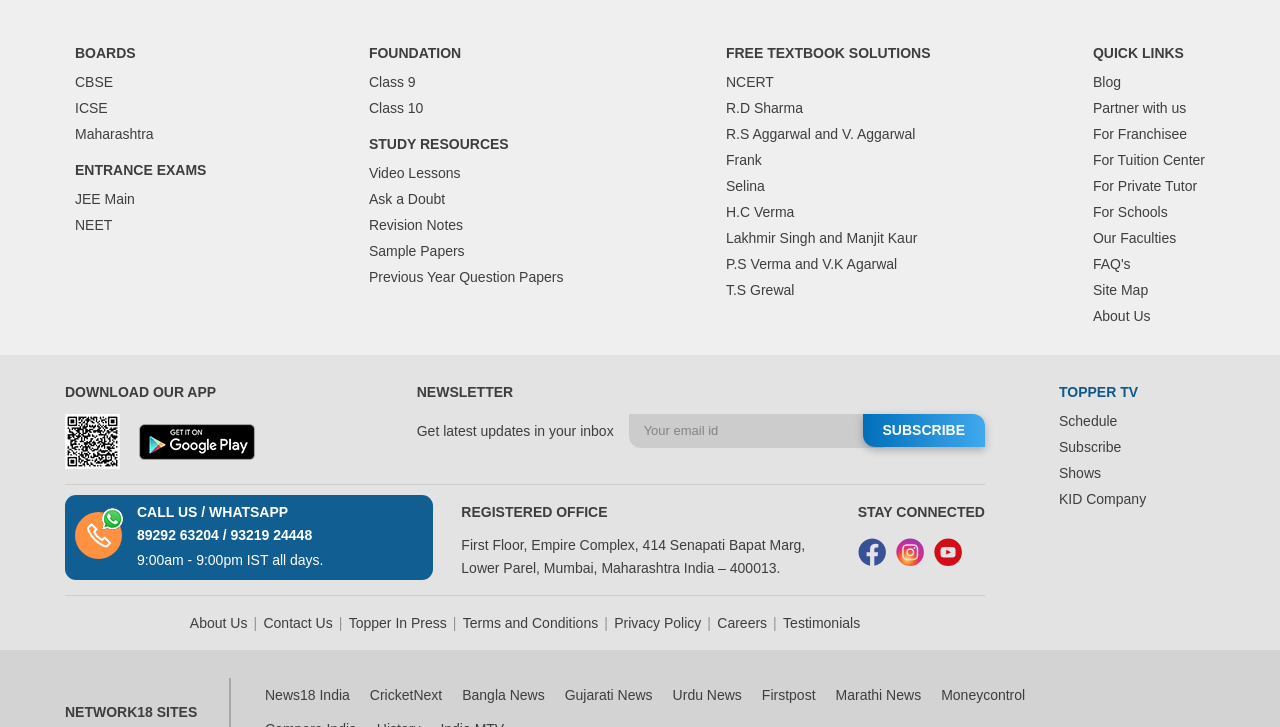Determine the bounding box coordinates of the region that needs to be clicked to achieve the task: "Subscribe to the newsletter".

[0.674, 0.569, 0.77, 0.615]